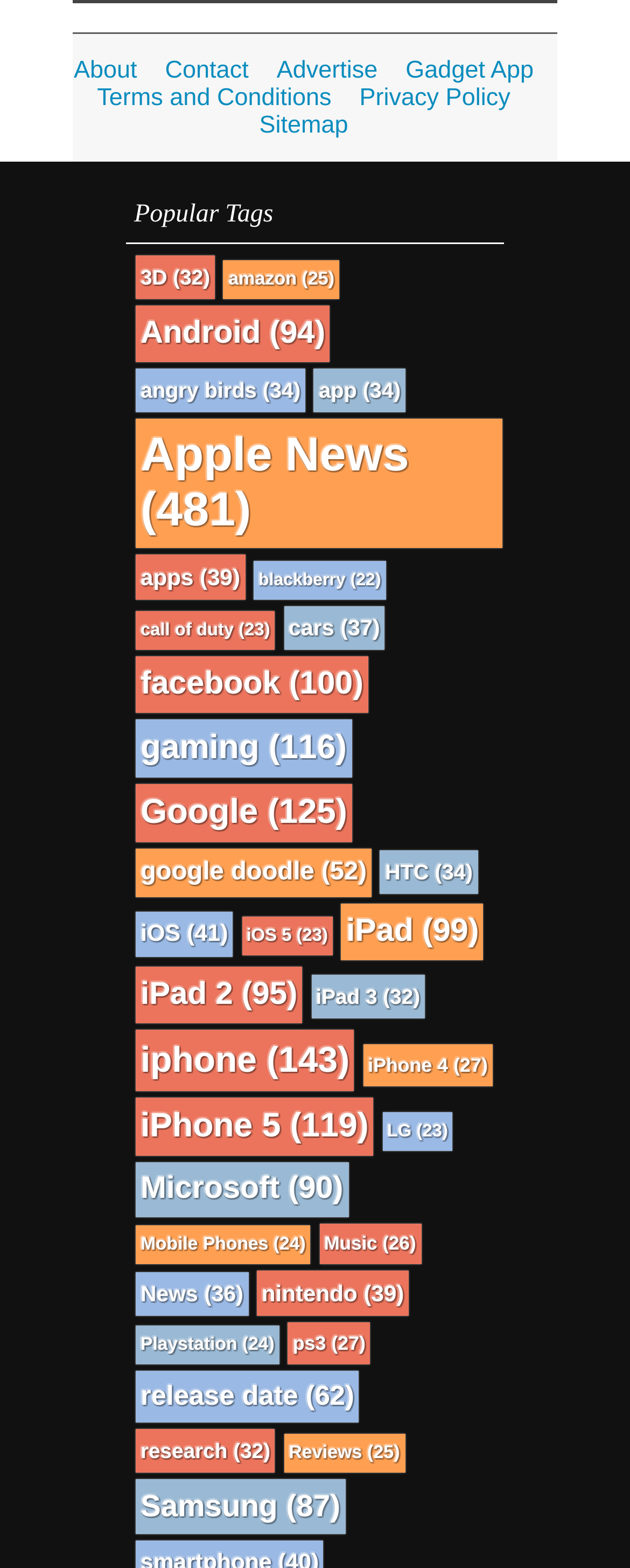Using floating point numbers between 0 and 1, provide the bounding box coordinates in the format (top-left x, top-left y, bottom-right x, bottom-right y). Locate the UI element described here: Contact

[0.262, 0.036, 0.395, 0.054]